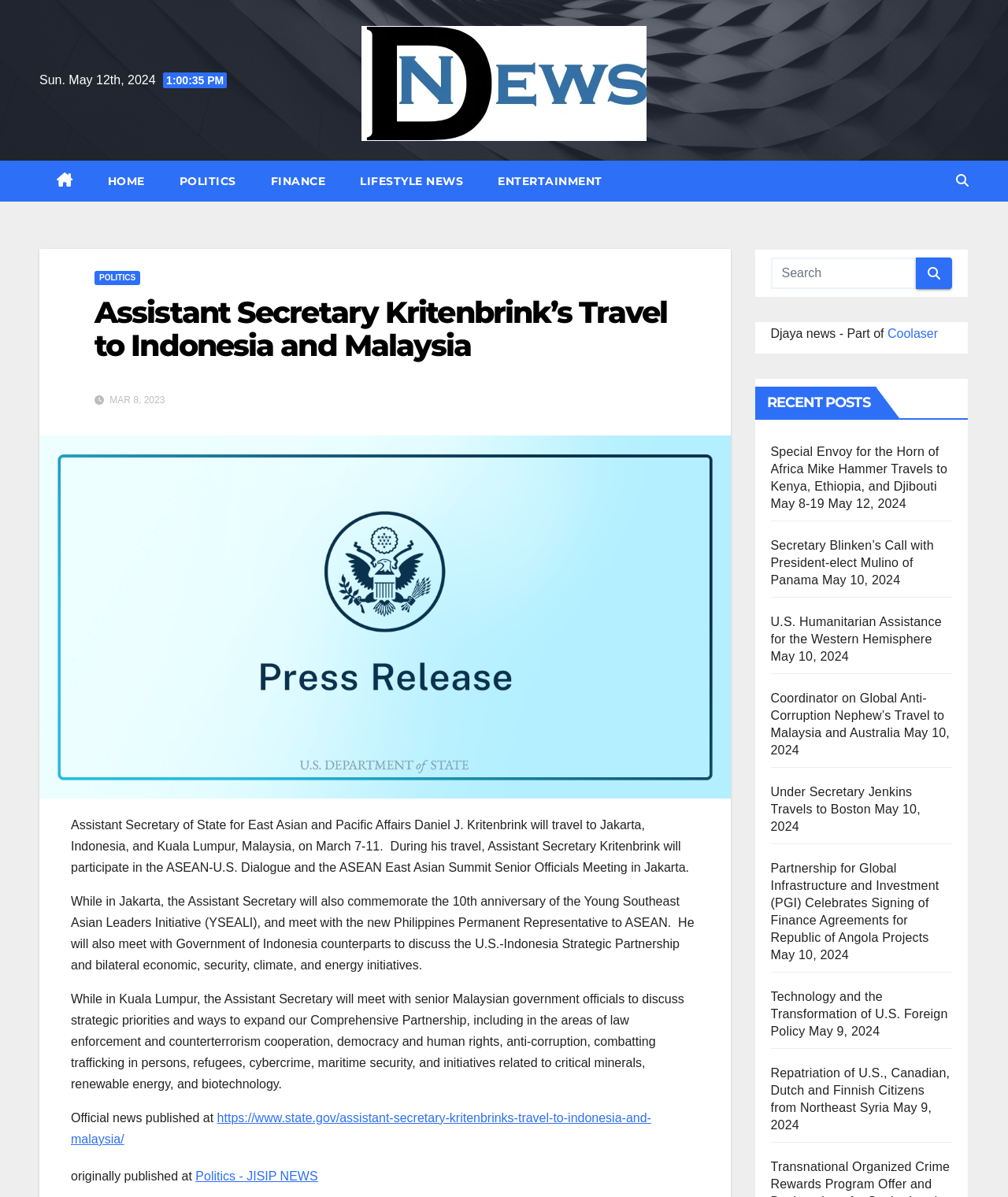Please locate the bounding box coordinates of the element that should be clicked to complete the given instruction: "Search for something".

[0.764, 0.215, 0.945, 0.242]